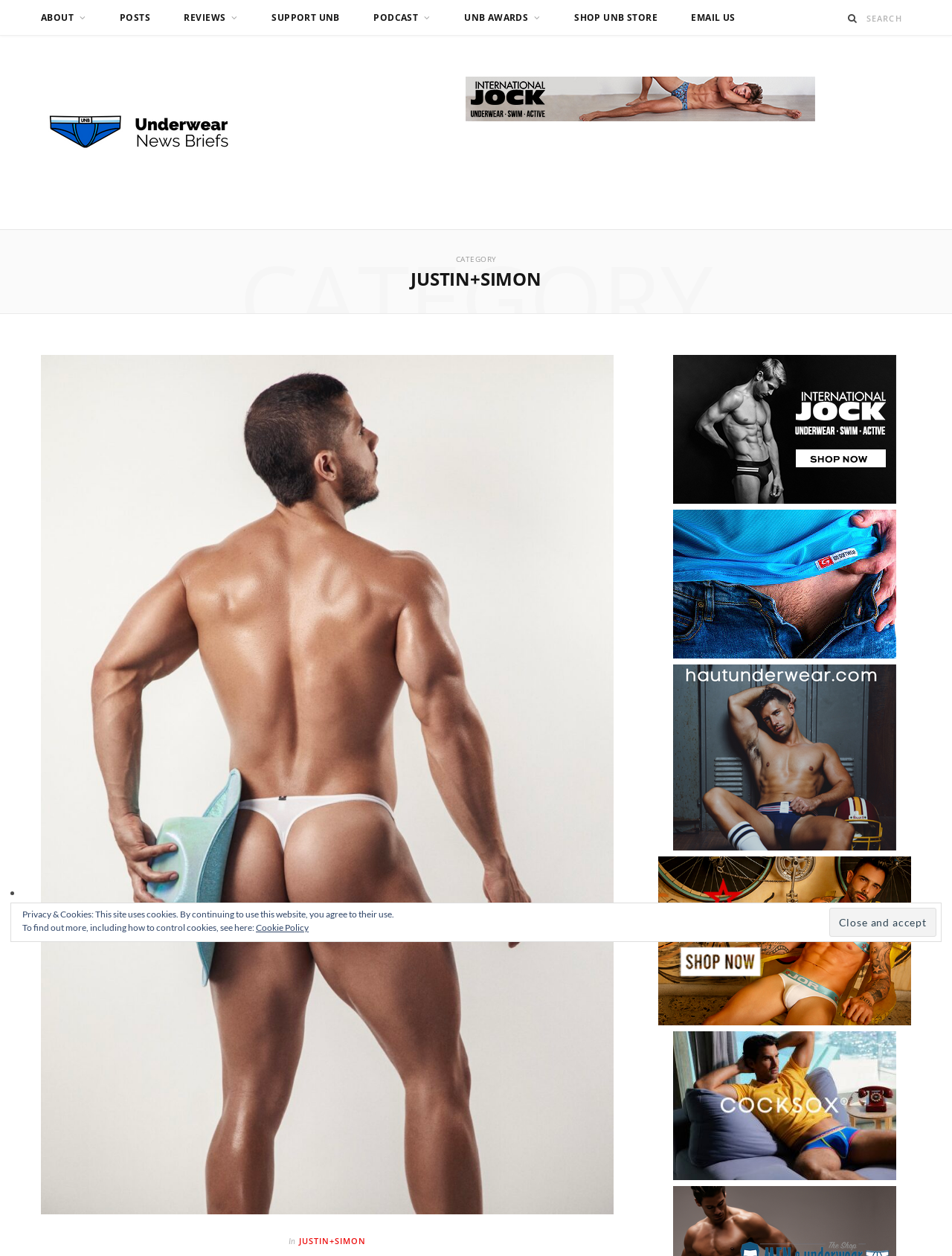What type of content is featured on the website?
Answer the question with detailed information derived from the image.

The website features content related to underwear news and reviews. This can be inferred from the links and images on the webpage, which include 'Underwear News Briefs', 'International Jock', and other related content.